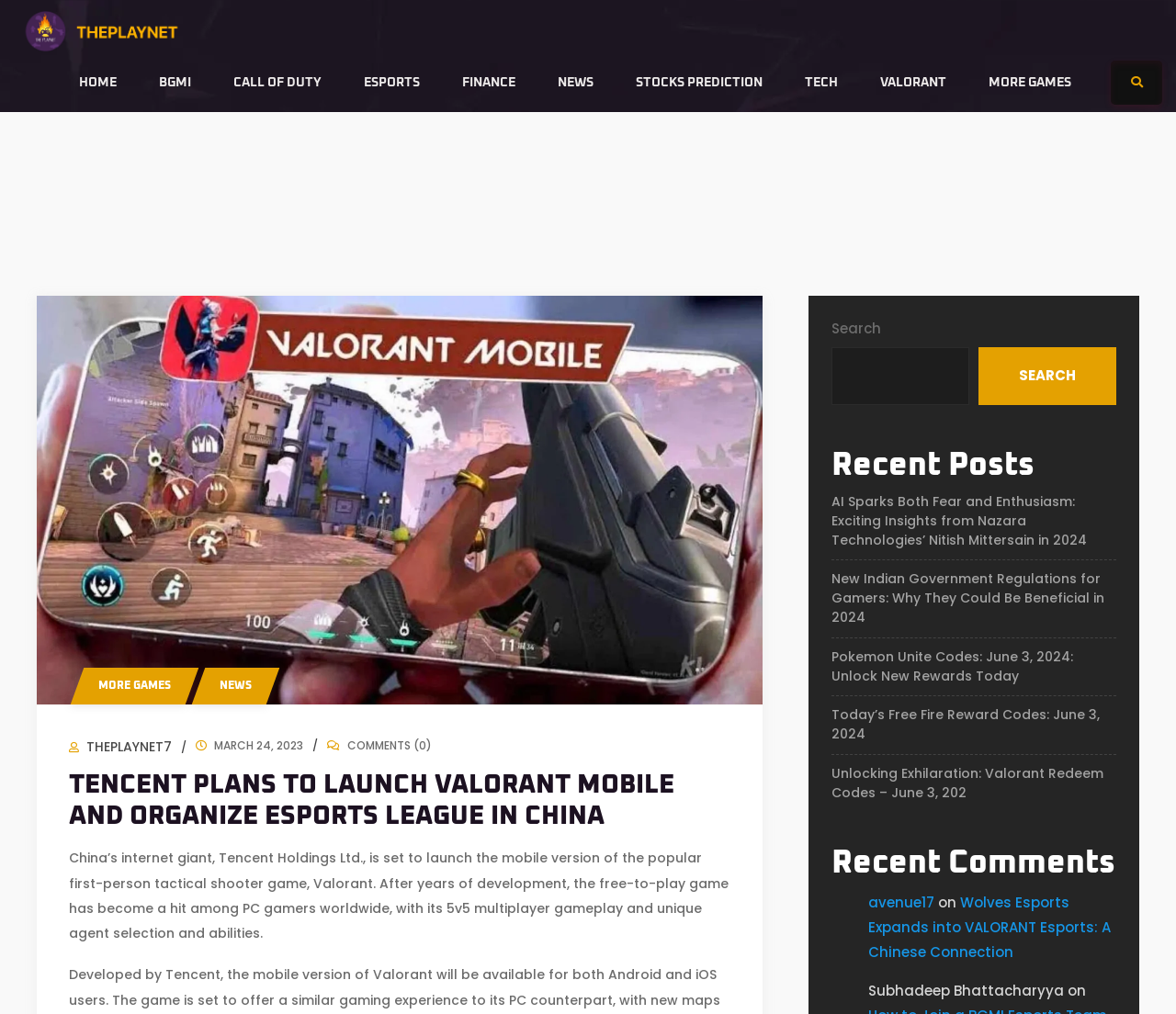Find the bounding box coordinates of the clickable area that will achieve the following instruction: "Check the recent post about Pokemon Unite Codes".

[0.707, 0.639, 0.949, 0.677]